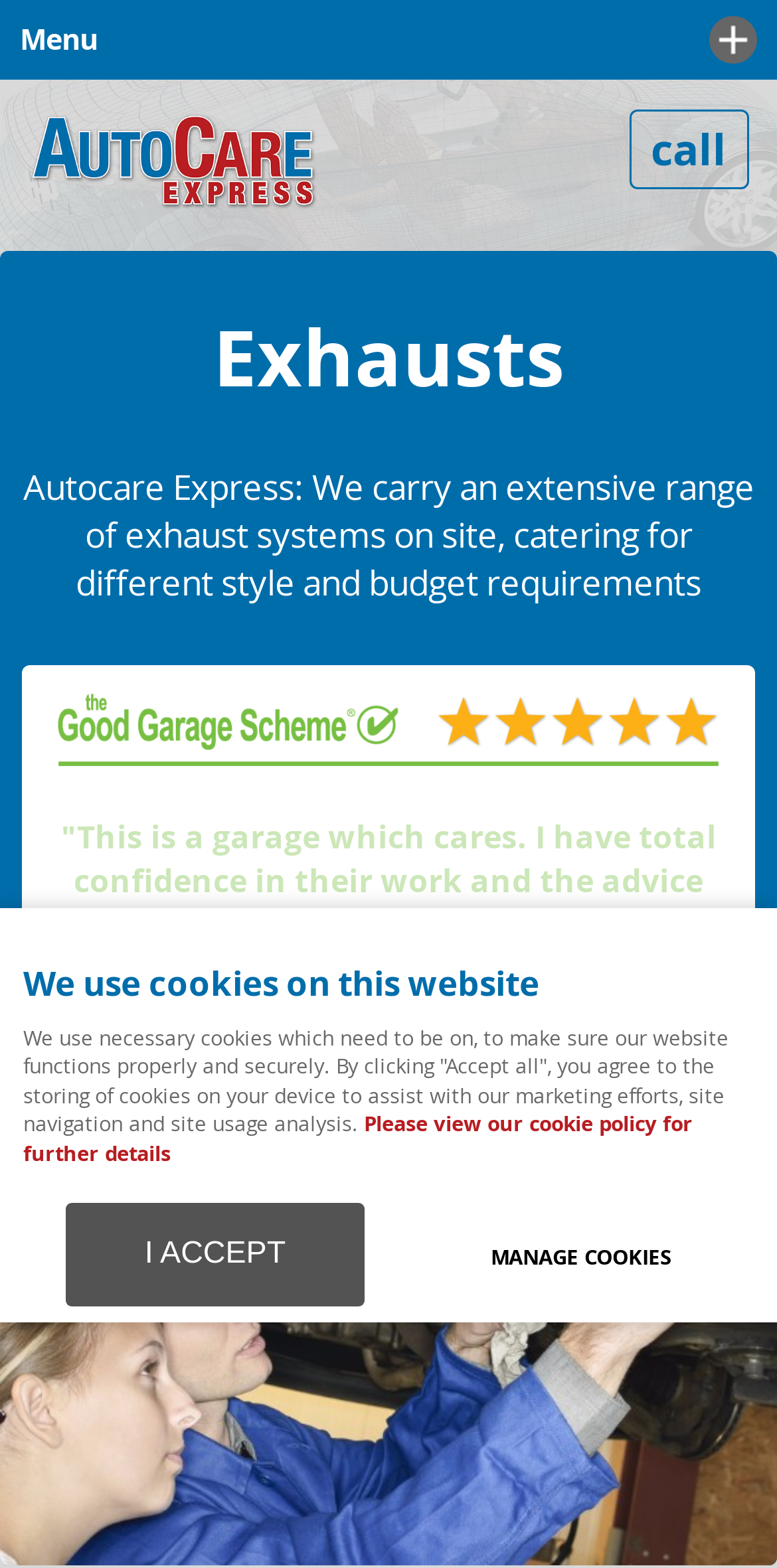Analyze the image and give a detailed response to the question:
What is the main service provided by Autocare Express?

Based on the webpage, Autocare Express provides various services, but the main service is car servicing, which is prominently displayed as one of the main links on the top of the webpage.